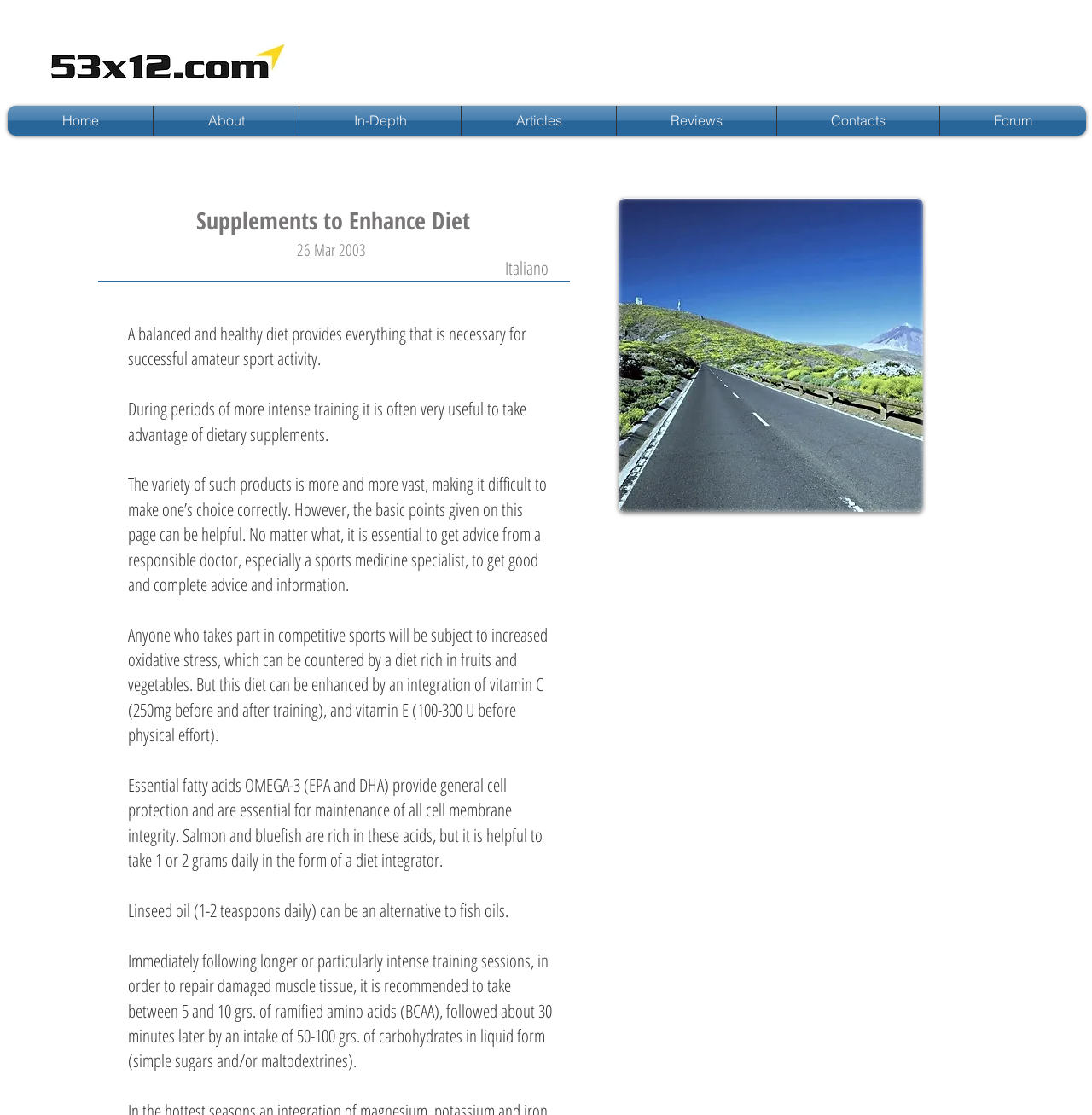Determine the bounding box coordinates (top-left x, top-left y, bottom-right x, bottom-right y) of the UI element described in the following text: Italiano

[0.442, 0.23, 0.522, 0.252]